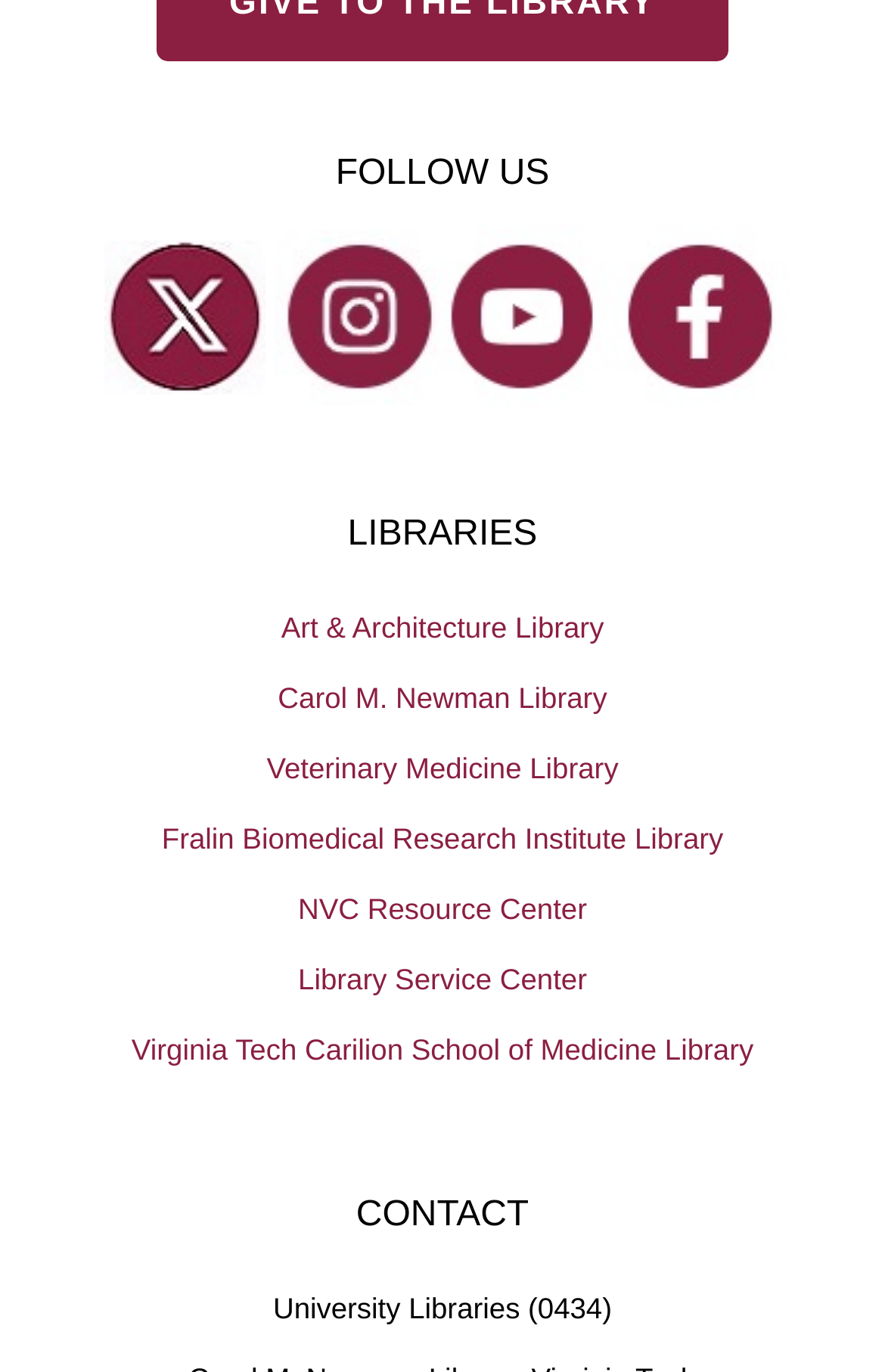Find the bounding box coordinates of the area that needs to be clicked in order to achieve the following instruction: "Visit the Virginia Tech Carilion School of Medicine Library". The coordinates should be specified as four float numbers between 0 and 1, i.e., [left, top, right, bottom].

[0.0, 0.738, 1.0, 0.79]